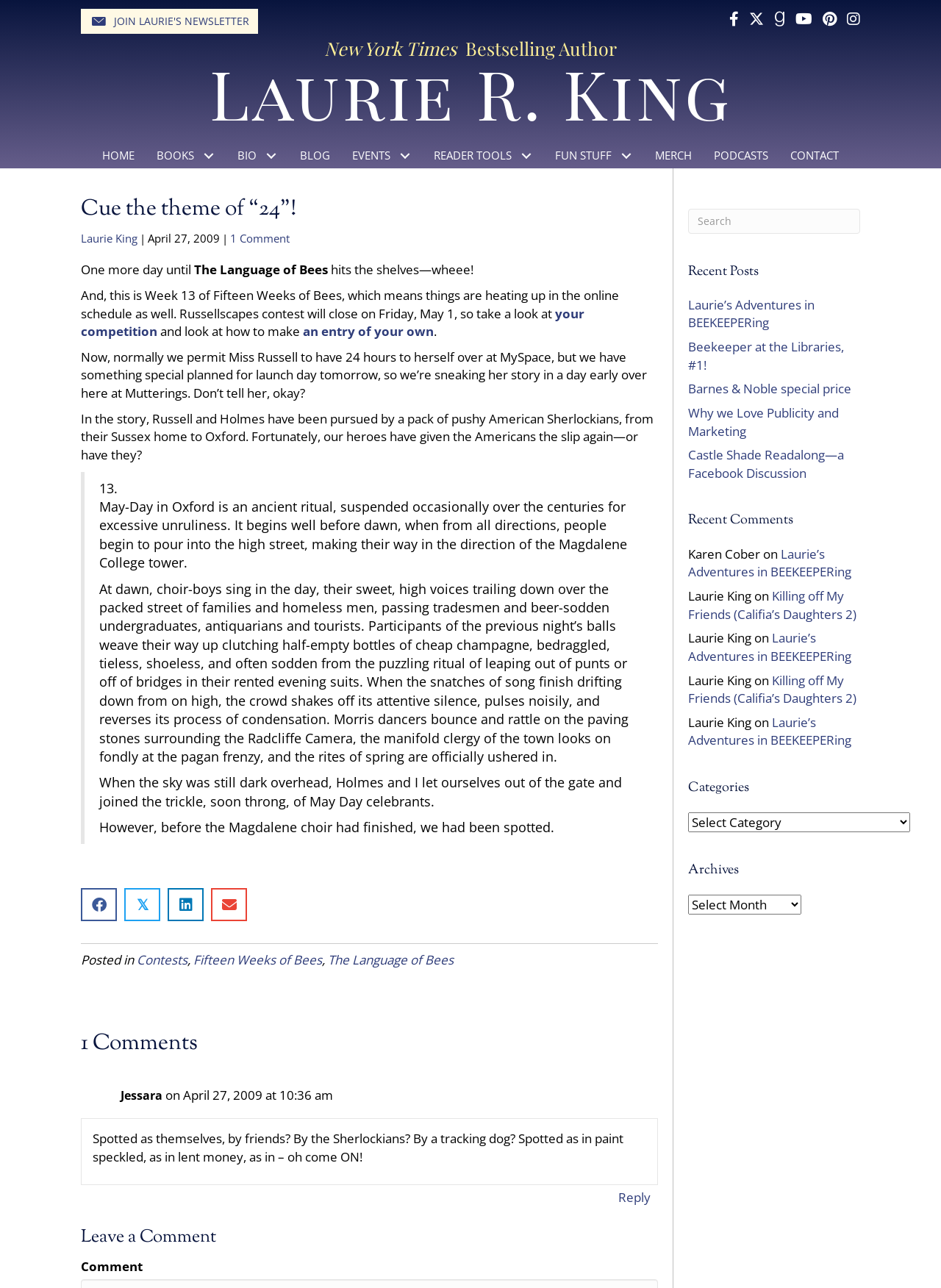Identify the bounding box coordinates of the element that should be clicked to fulfill this task: "Read the latest blog post". The coordinates should be provided as four float numbers between 0 and 1, i.e., [left, top, right, bottom].

[0.731, 0.23, 0.866, 0.257]